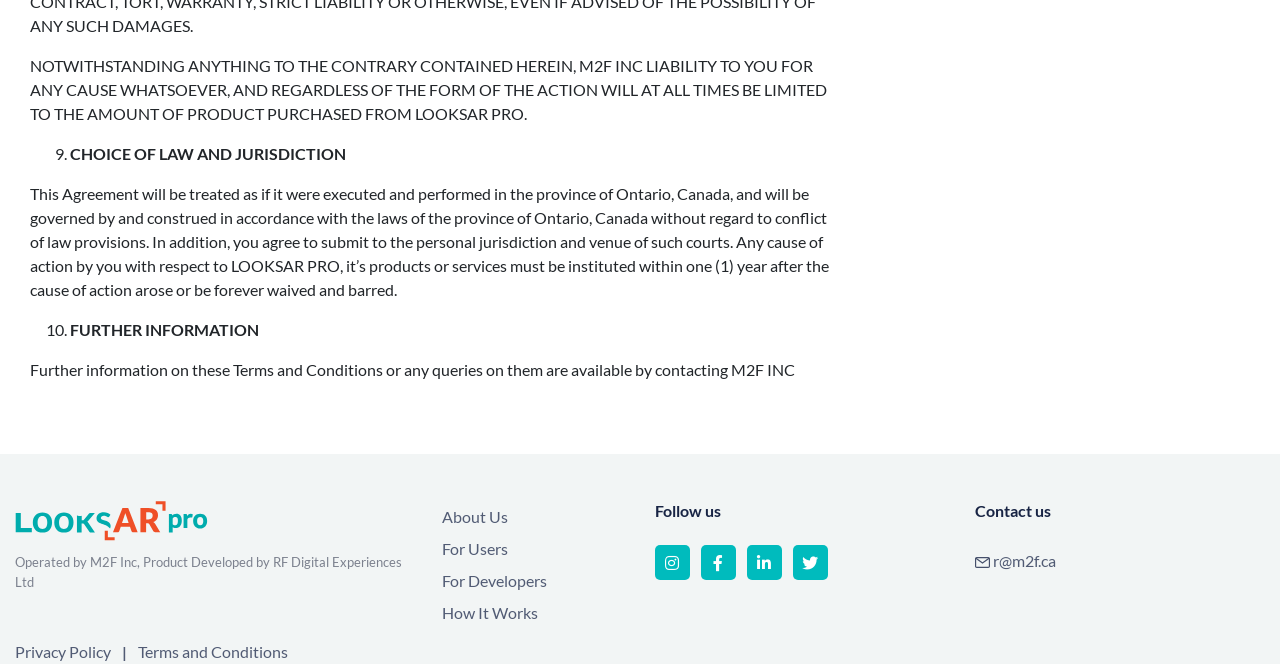Identify the bounding box coordinates for the UI element that matches this description: "Privacy Policy".

[0.012, 0.96, 0.087, 0.989]